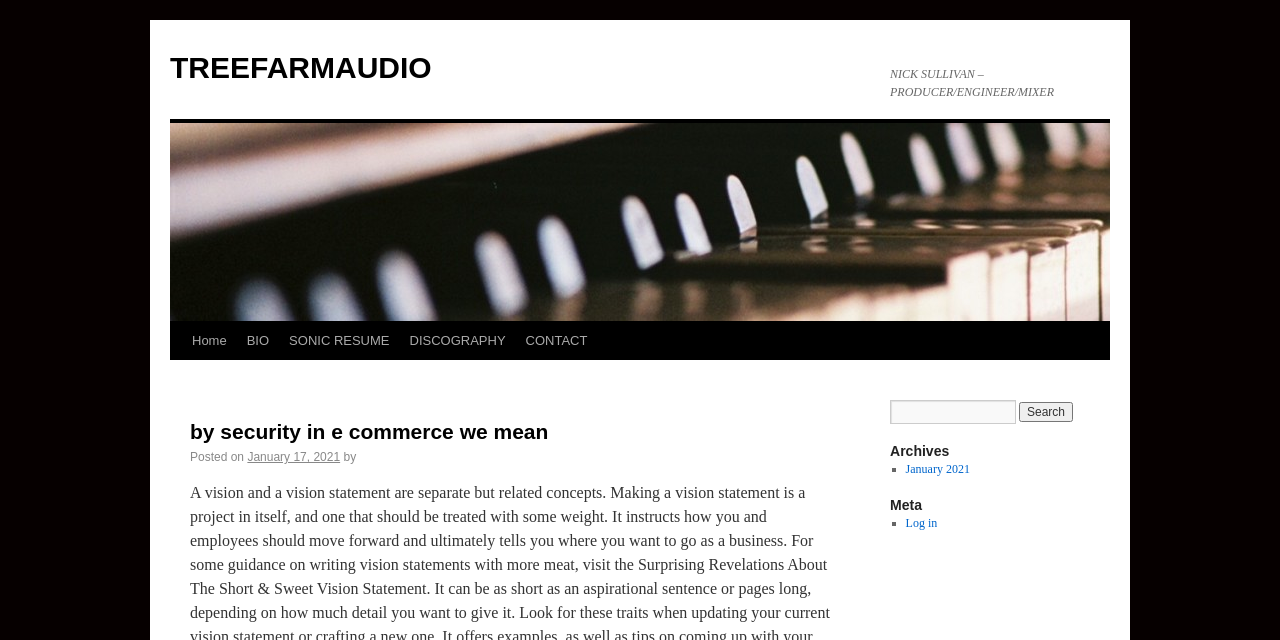What is the category of the archives? Look at the image and give a one-word or short phrase answer.

January 2021